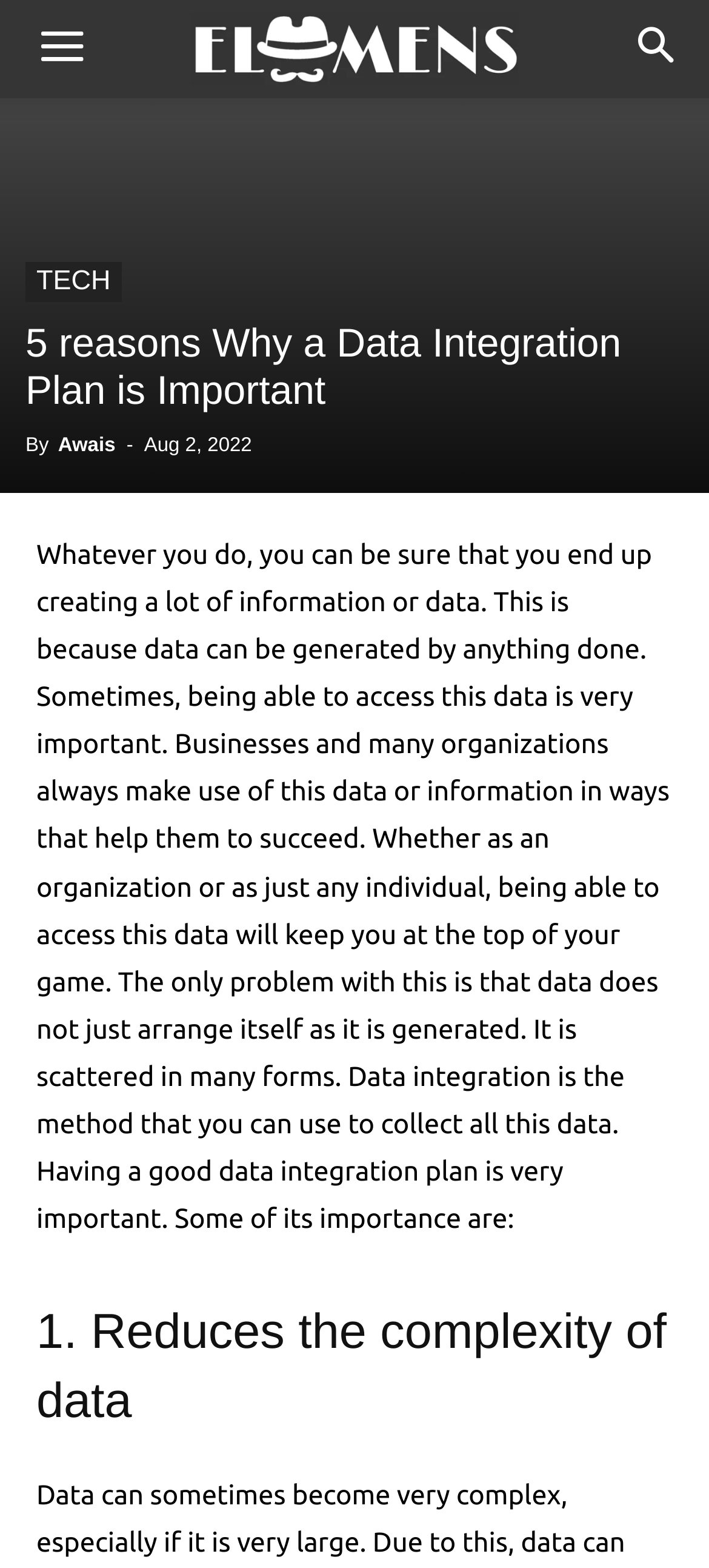Please determine the bounding box coordinates for the UI element described here. Use the format (top-left x, top-left y, bottom-right x, bottom-right y) with values bounded between 0 and 1: Awais

[0.082, 0.277, 0.163, 0.291]